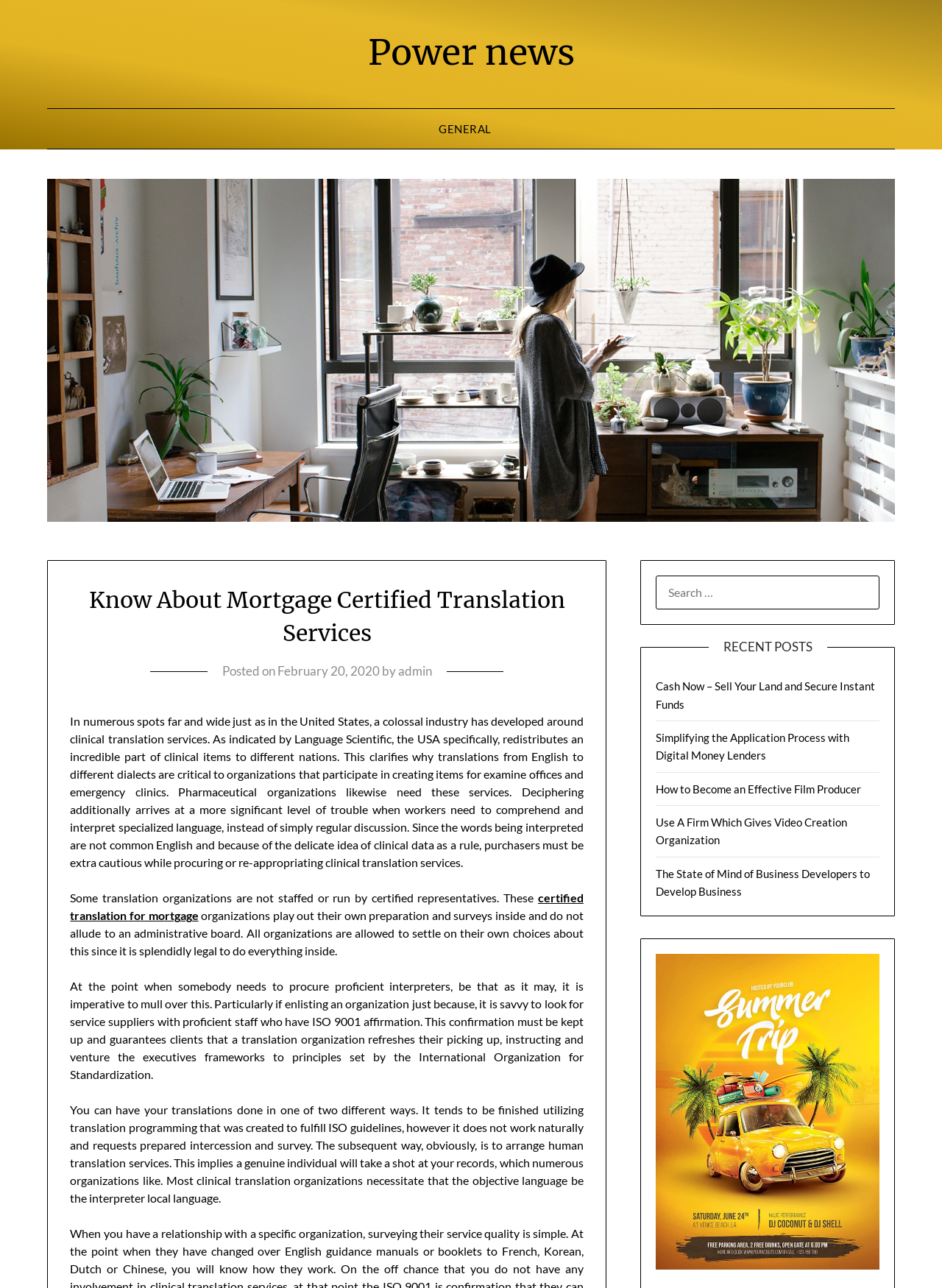Please identify the bounding box coordinates of the clickable region that I should interact with to perform the following instruction: "Click on the 'certified translation for mortgage' link". The coordinates should be expressed as four float numbers between 0 and 1, i.e., [left, top, right, bottom].

[0.075, 0.692, 0.619, 0.716]